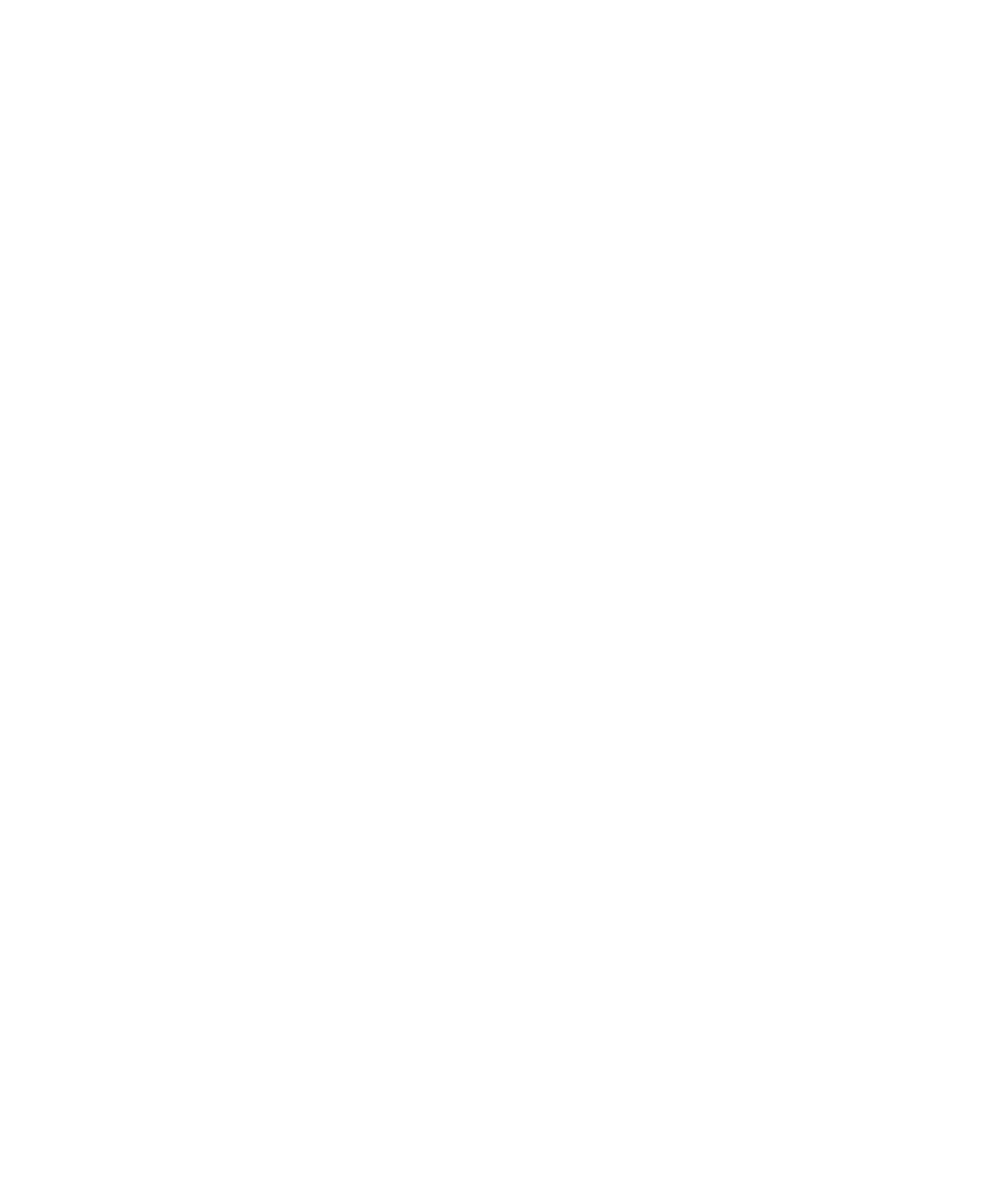Using the description "Proudly powered by WordPress", predict the bounding box of the relevant HTML element.

[0.136, 0.876, 0.577, 0.912]